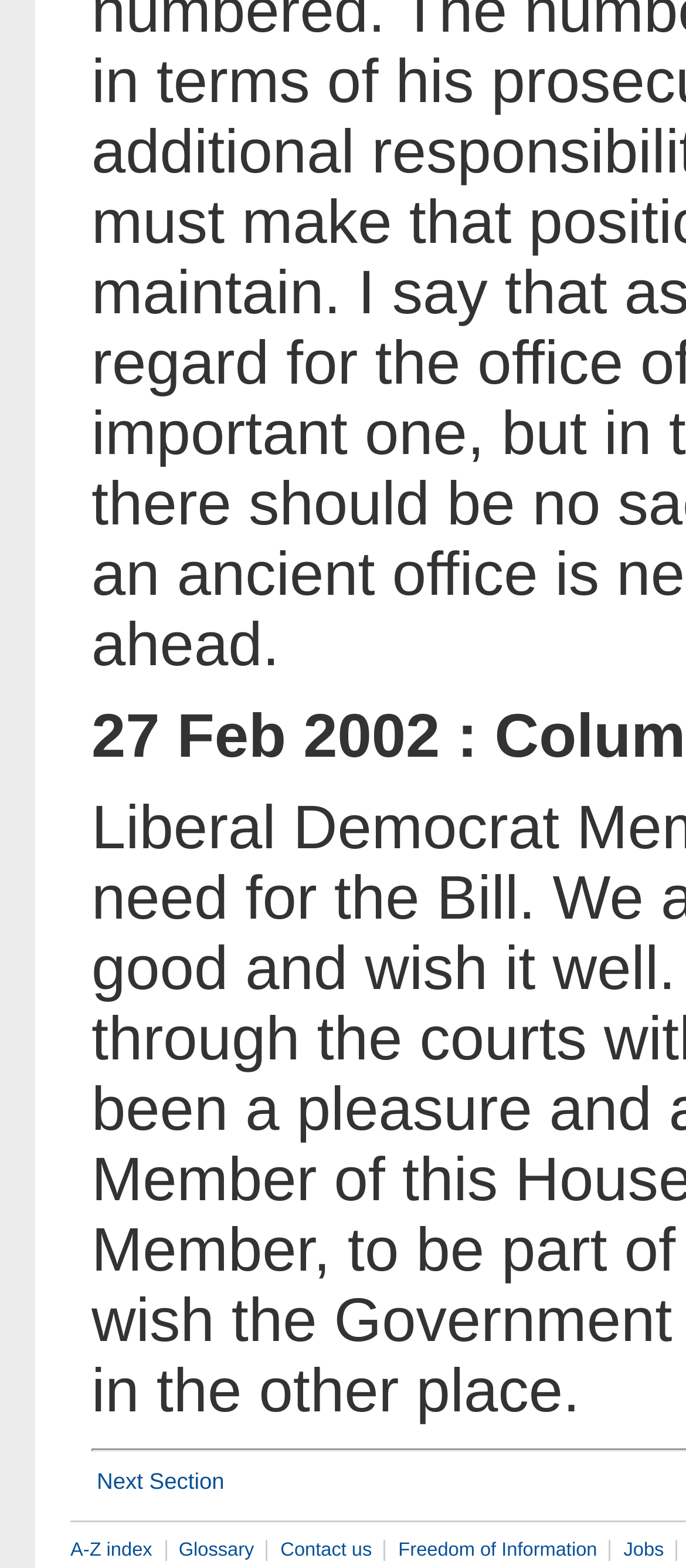Use a single word or phrase to answer the question: What is the last link in the bottom row?

Jobs